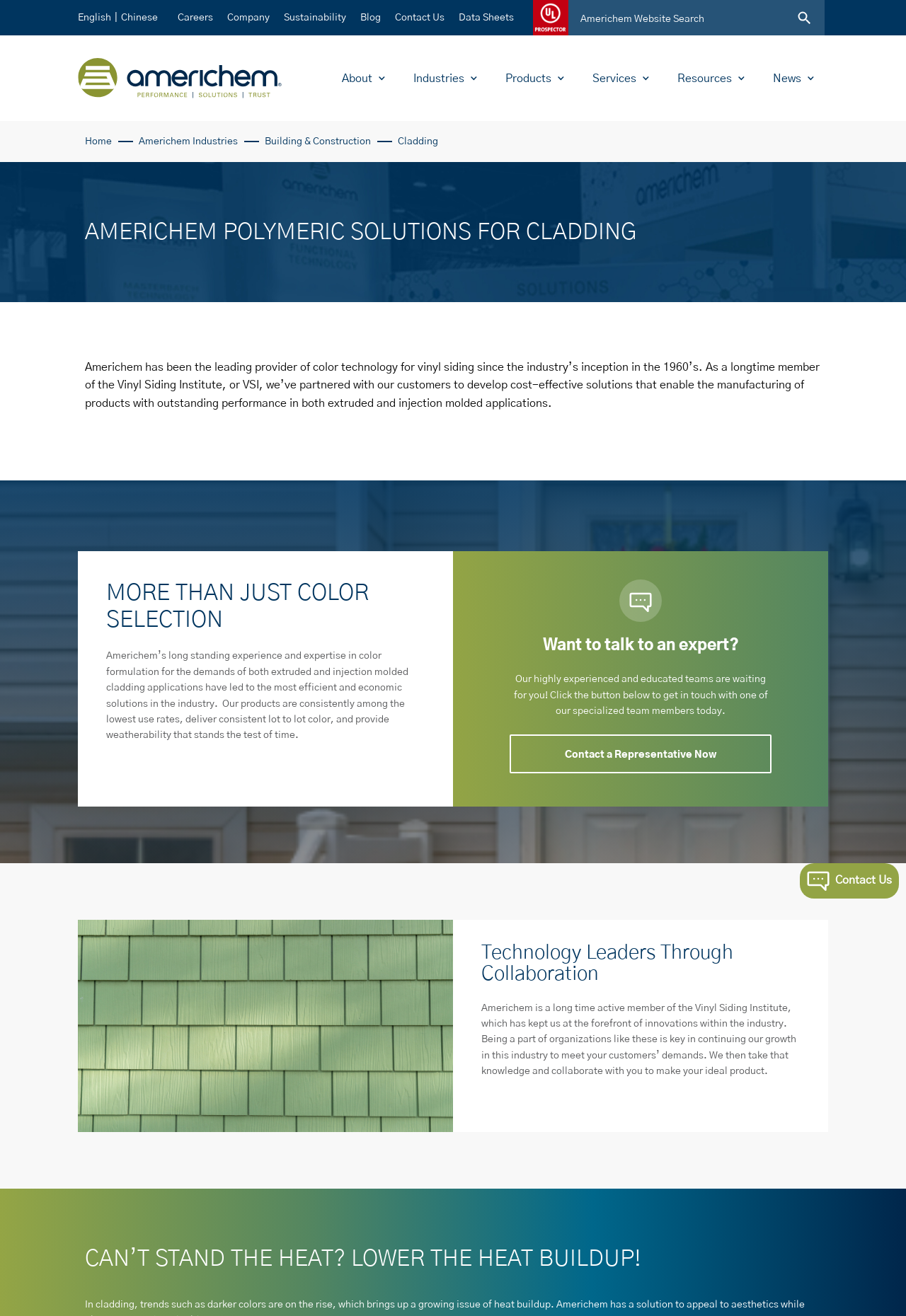Identify the bounding box coordinates of the clickable section necessary to follow the following instruction: "Search for products". The coordinates should be presented as four float numbers from 0 to 1, i.e., [left, top, right, bottom].

[0.588, 0.0, 0.91, 0.027]